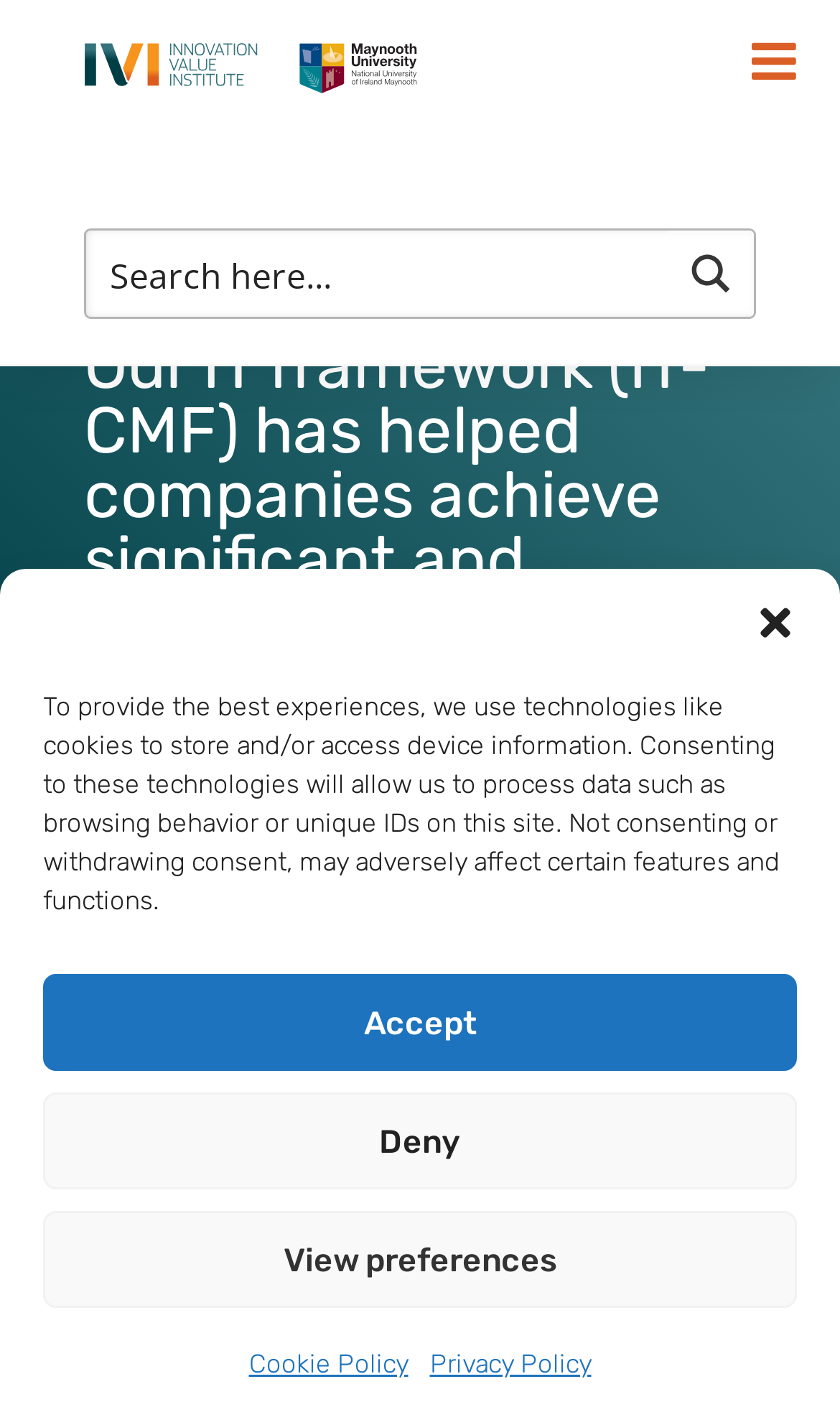Use a single word or phrase to answer the question:
What is the purpose of the image near the top of the webpage?

To display a logo or branding